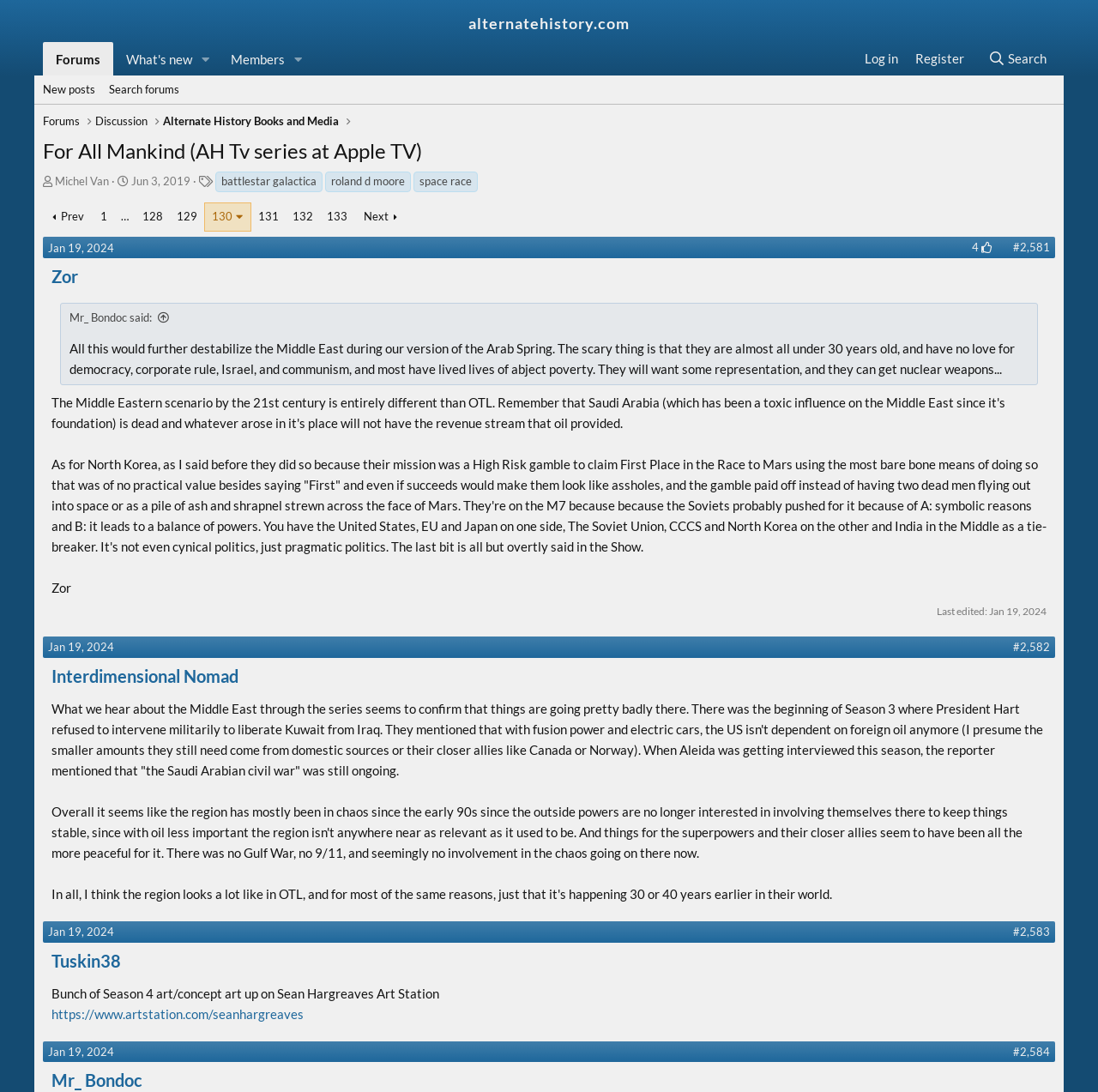Could you provide the bounding box coordinates for the portion of the screen to click to complete this instruction: "View the 'Alternate History Books and Media' discussion"?

[0.148, 0.104, 0.309, 0.119]